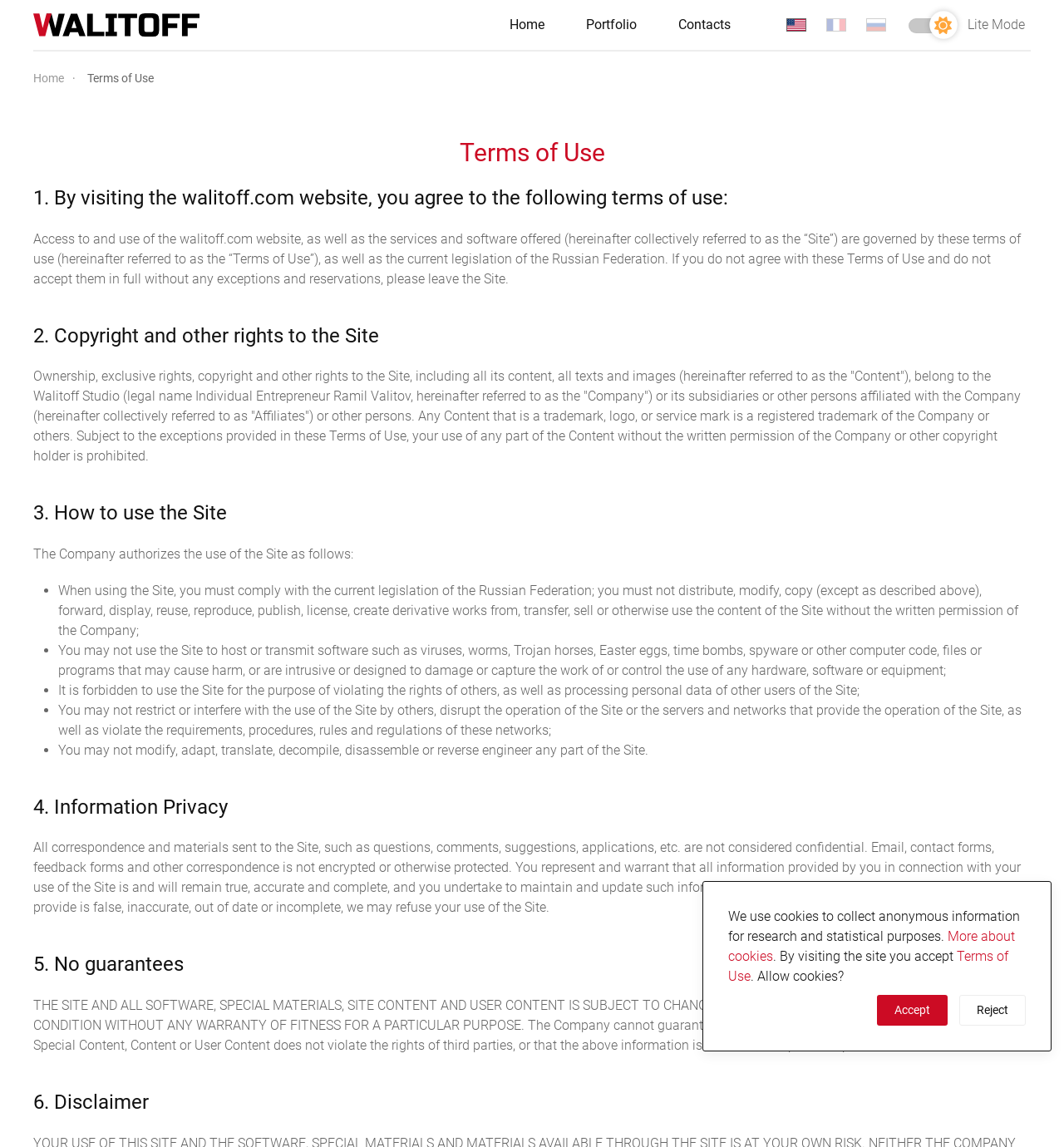What is the language of the website?
Craft a detailed and extensive response to the question.

I determined the language of the website by looking at the language options provided at the top of the webpage, which include English, Français, and Русский. The default language is English, as indicated by the link 'English' being highlighted.